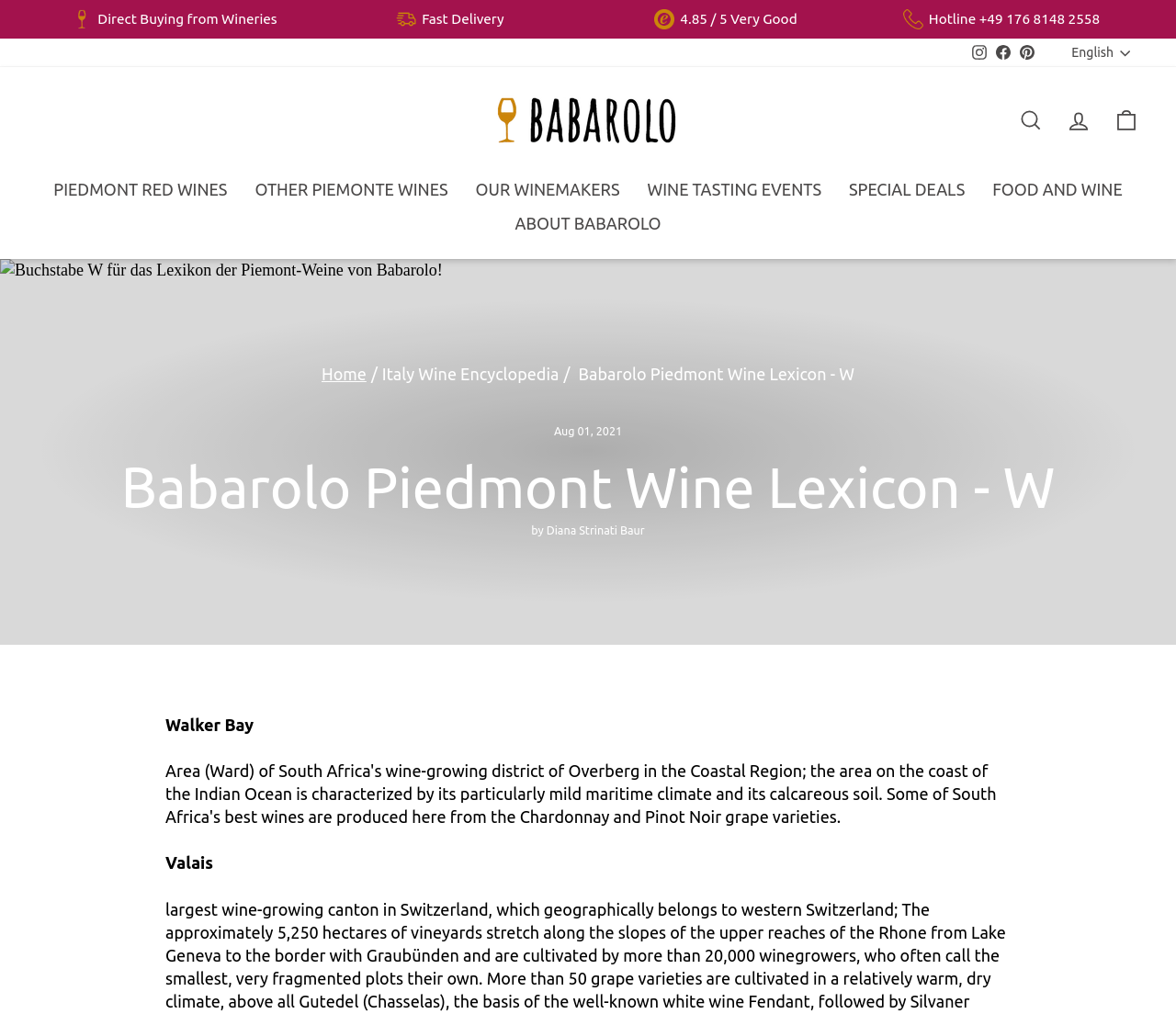Please find the main title text of this webpage.

Babarolo Piedmont Wine Lexicon - W